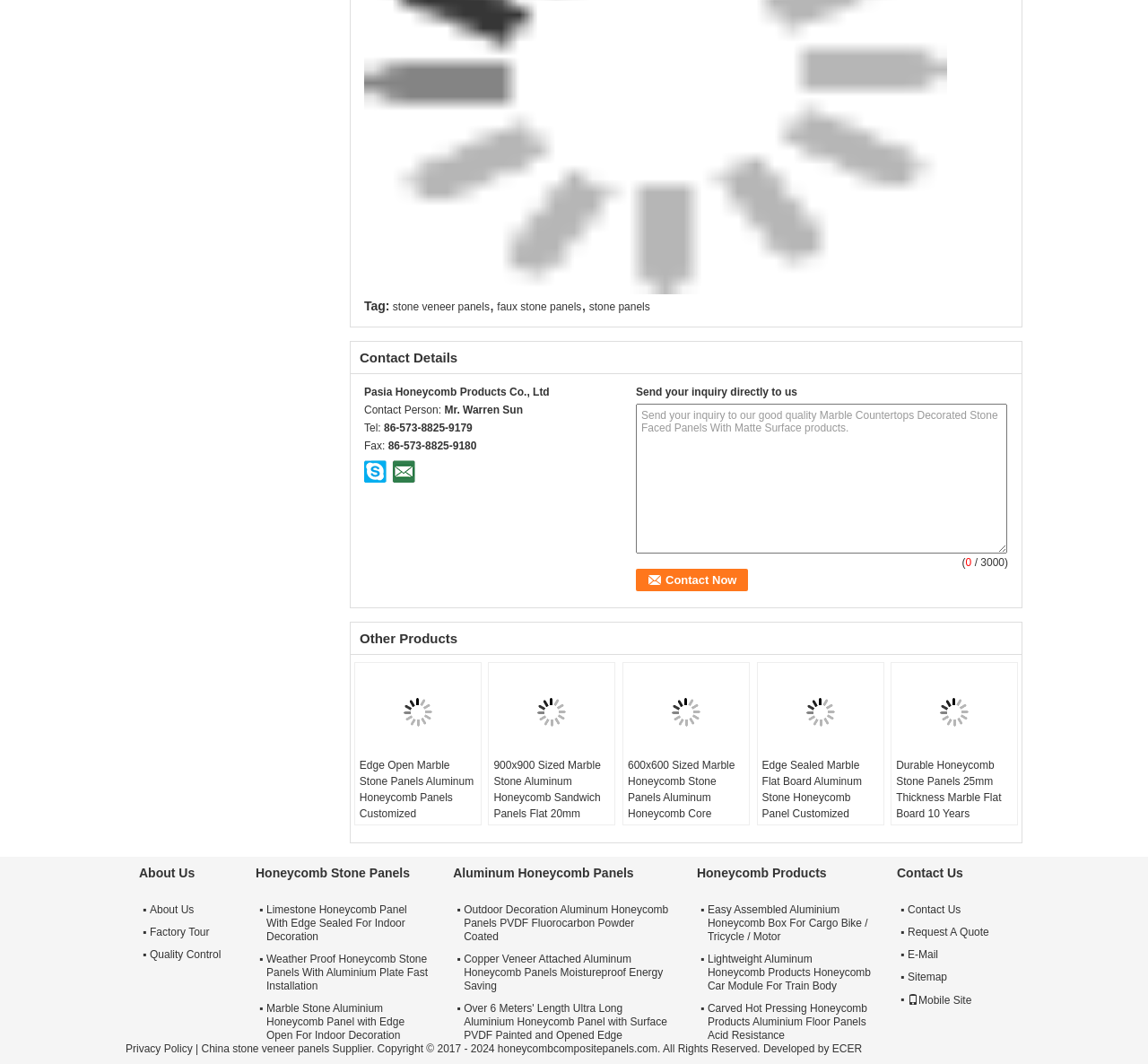Find the bounding box coordinates for the element that must be clicked to complete the instruction: "Read the article 'Awareness Mentality and Strategic Behavior in Science'". The coordinates should be four float numbers between 0 and 1, indicated as [left, top, right, bottom].

None